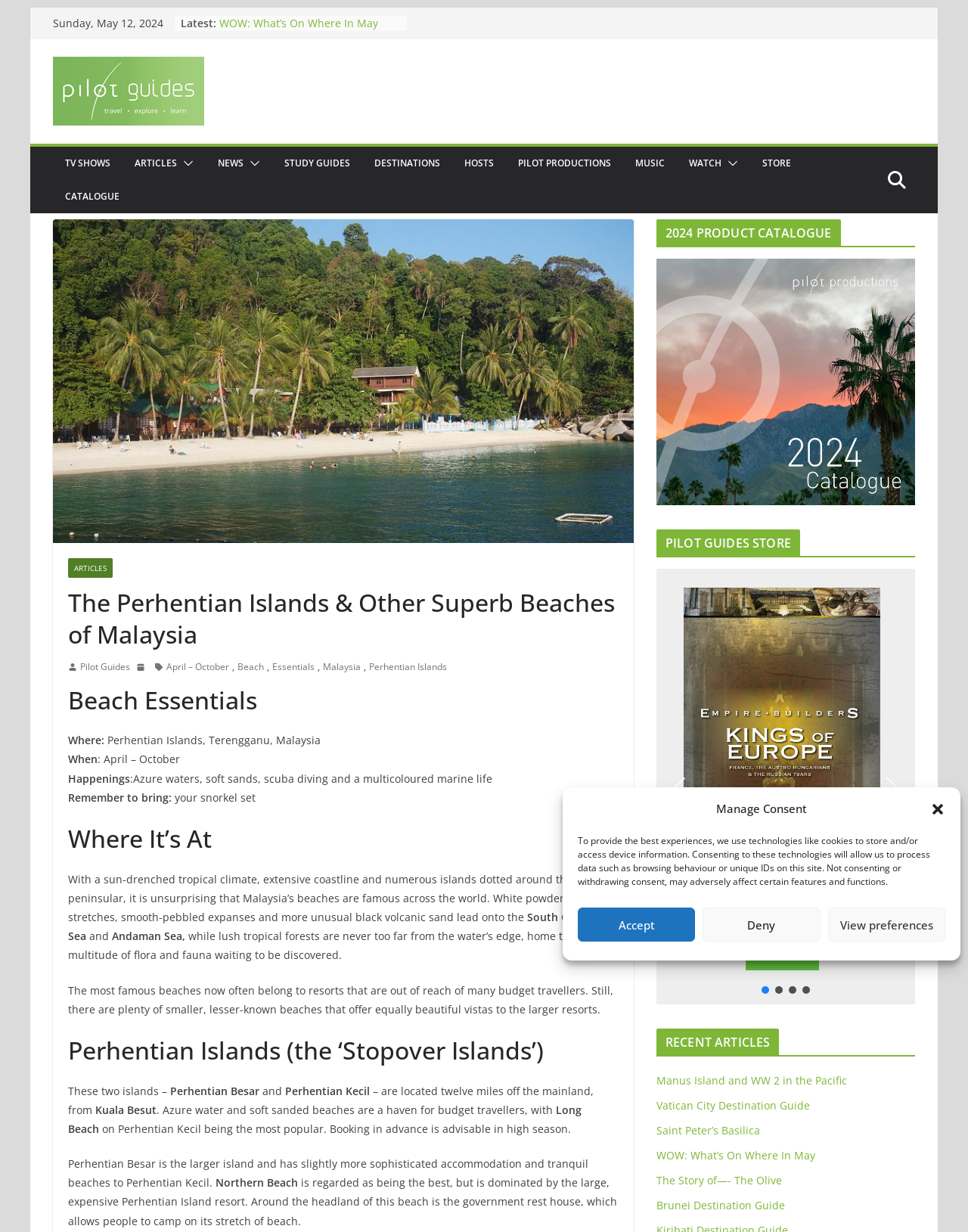What is the climate of Malaysia's beaches?
Answer briefly with a single word or phrase based on the image.

Sun-drenched tropical